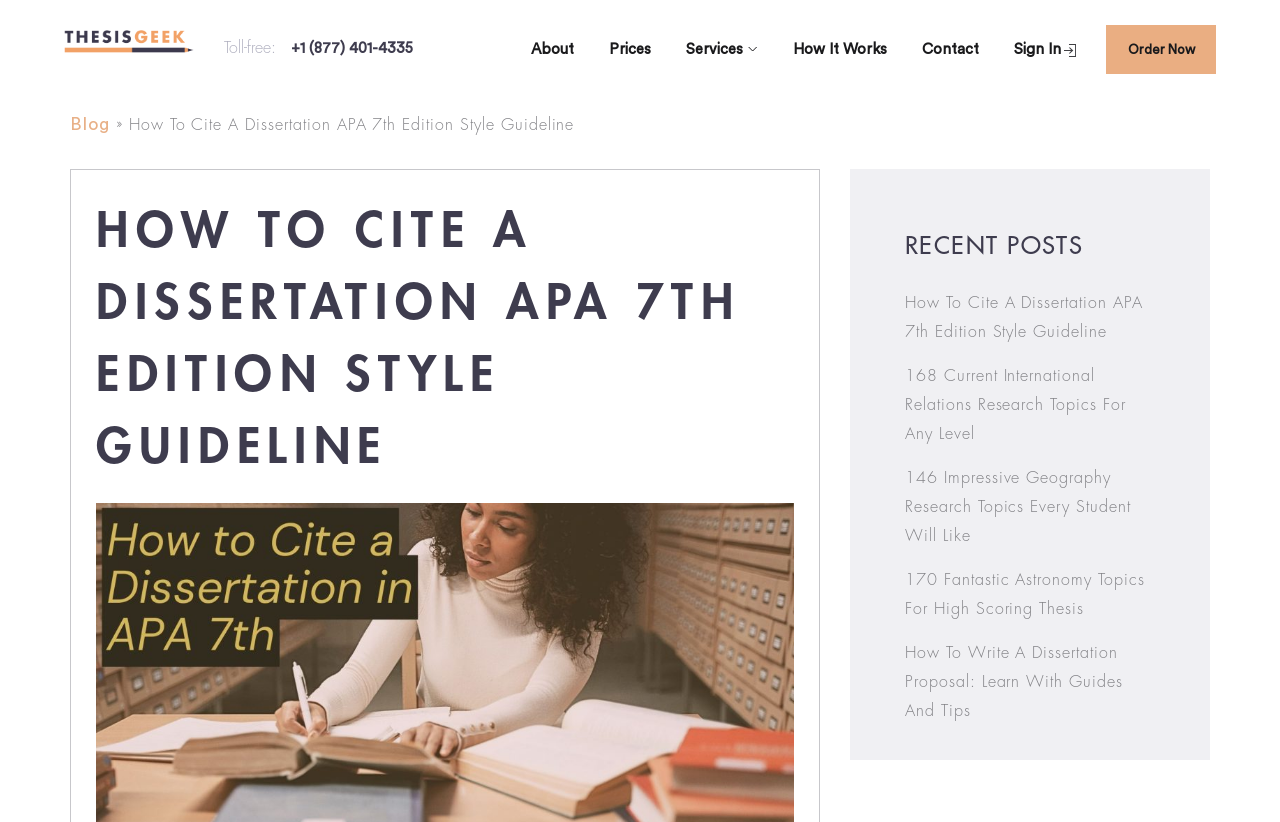Find the bounding box coordinates for the area you need to click to carry out the instruction: "check the 'Prices' section". The coordinates should be four float numbers between 0 and 1, indicated as [left, top, right, bottom].

[0.476, 0.05, 0.509, 0.071]